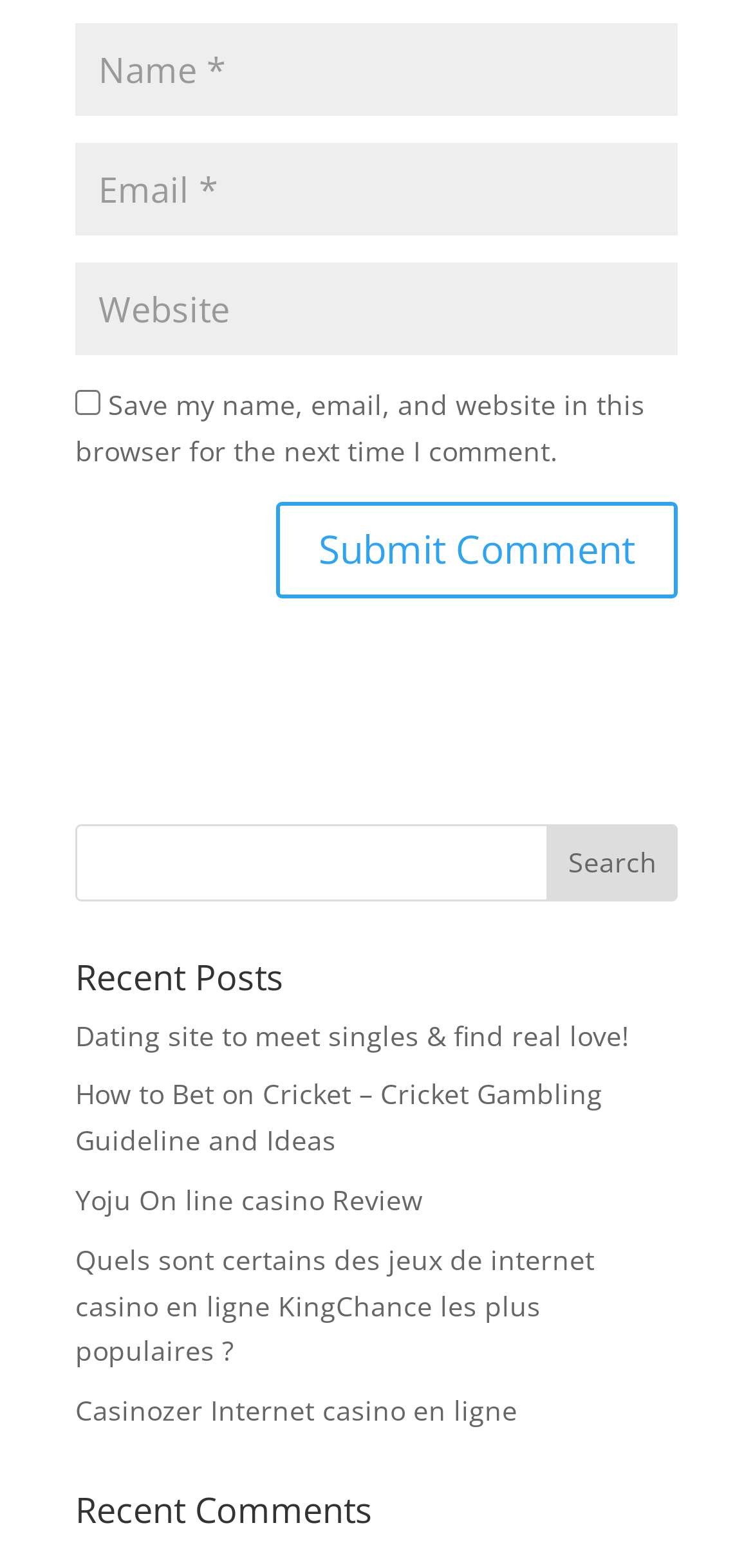Please specify the bounding box coordinates of the clickable region to carry out the following instruction: "Check recent comments". The coordinates should be four float numbers between 0 and 1, in the format [left, top, right, bottom].

[0.1, 0.952, 0.9, 0.986]